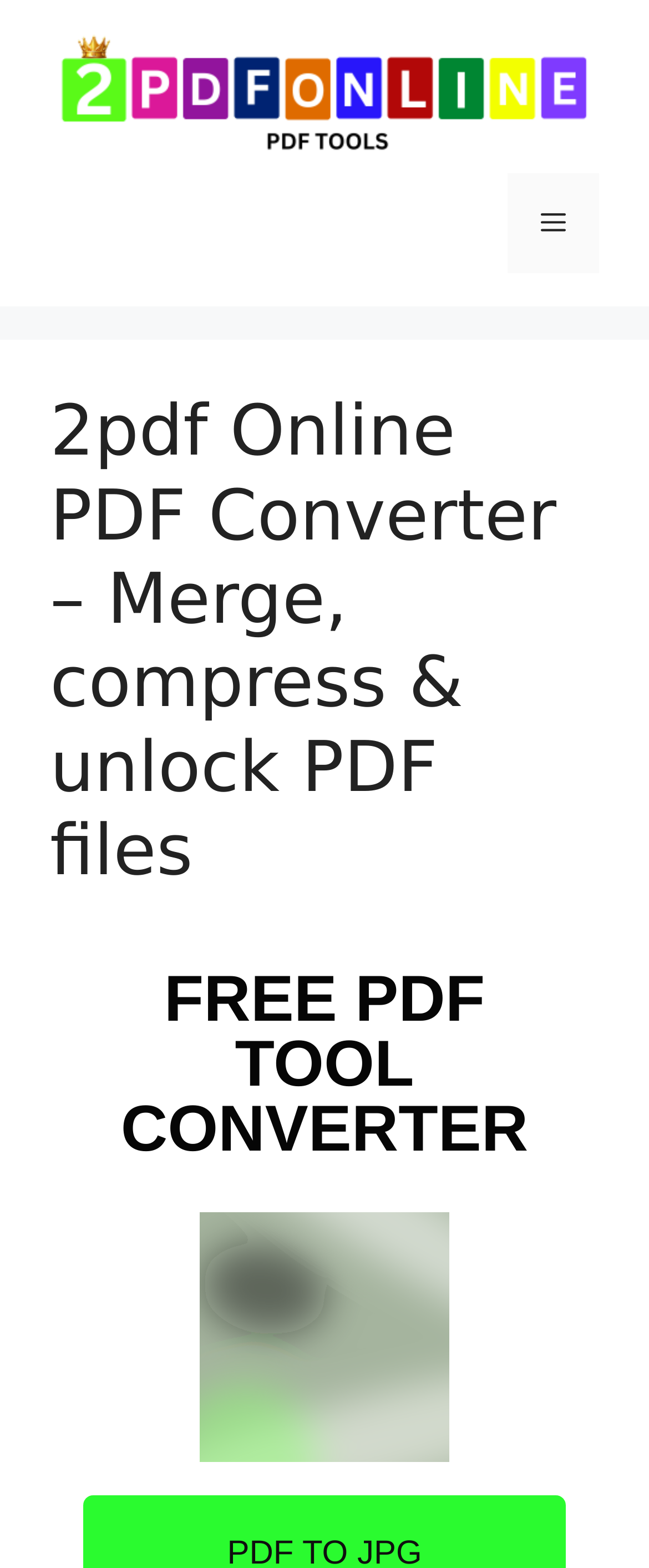Provide a one-word or one-phrase answer to the question:
What is the name of the website?

2PDFONLINE